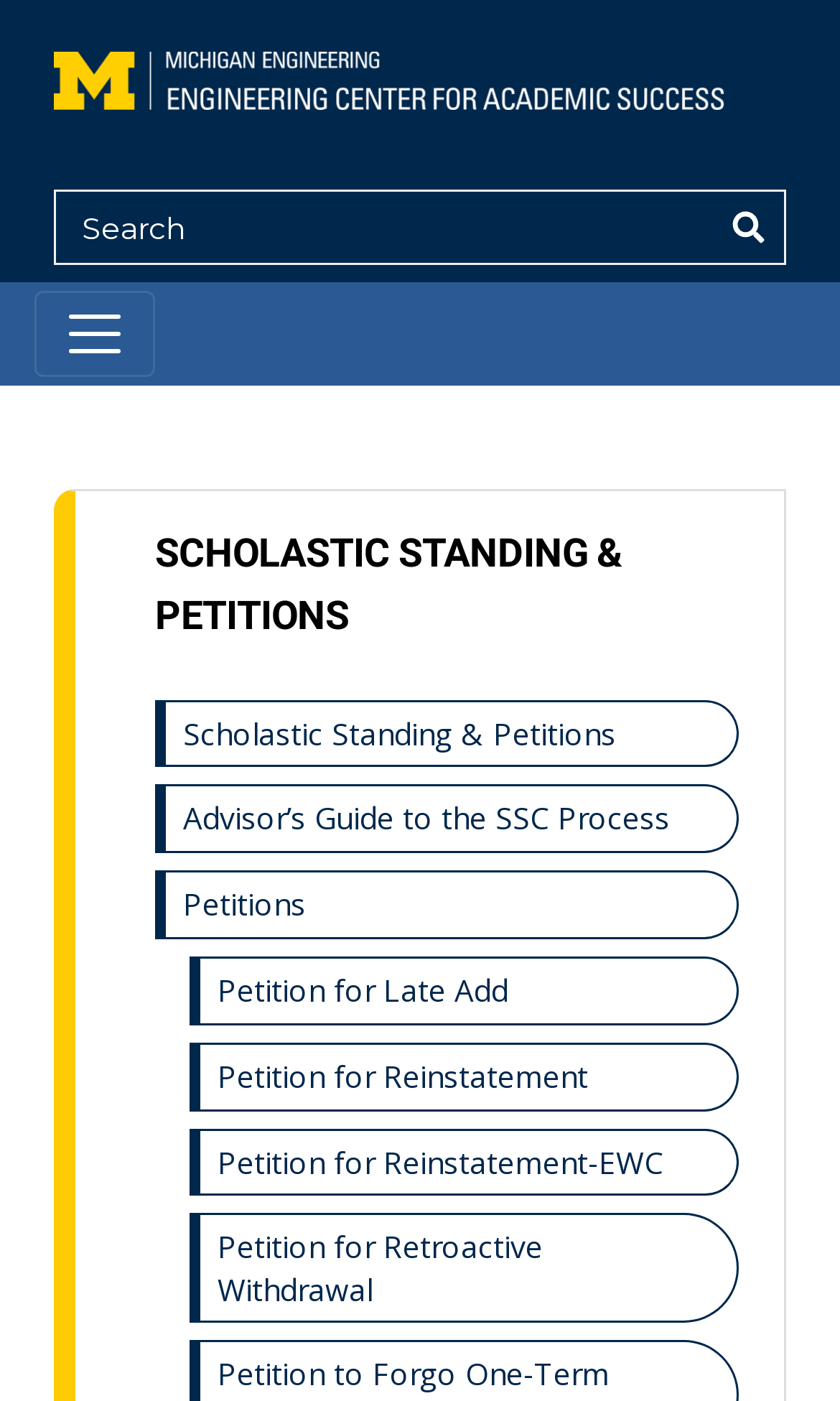What is the text of the first link on the webpage?
Refer to the screenshot and answer in one word or phrase.

Engineering Center for Academic Success